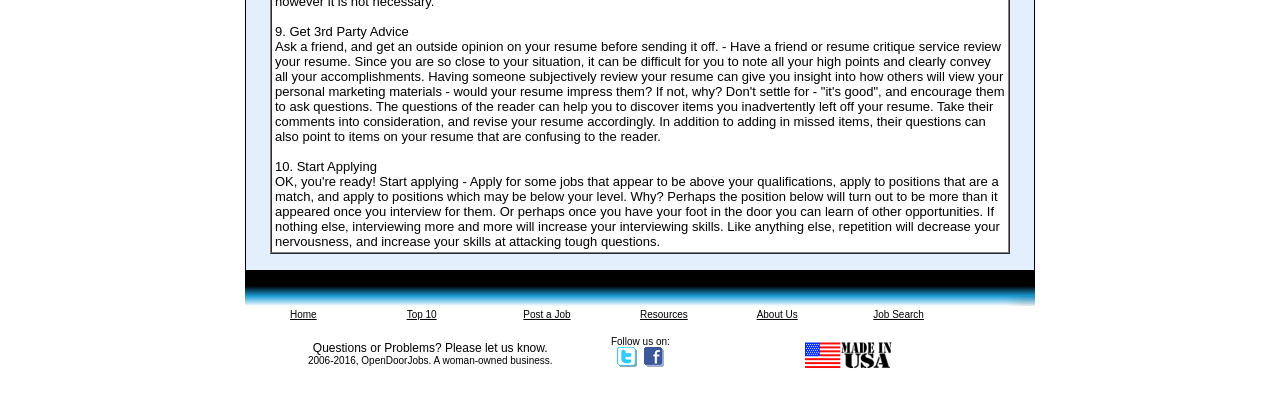Provide the bounding box coordinates of the HTML element this sentence describes: "About Us". The bounding box coordinates consist of four float numbers between 0 and 1, i.e., [left, top, right, bottom].

[0.591, 0.755, 0.623, 0.789]